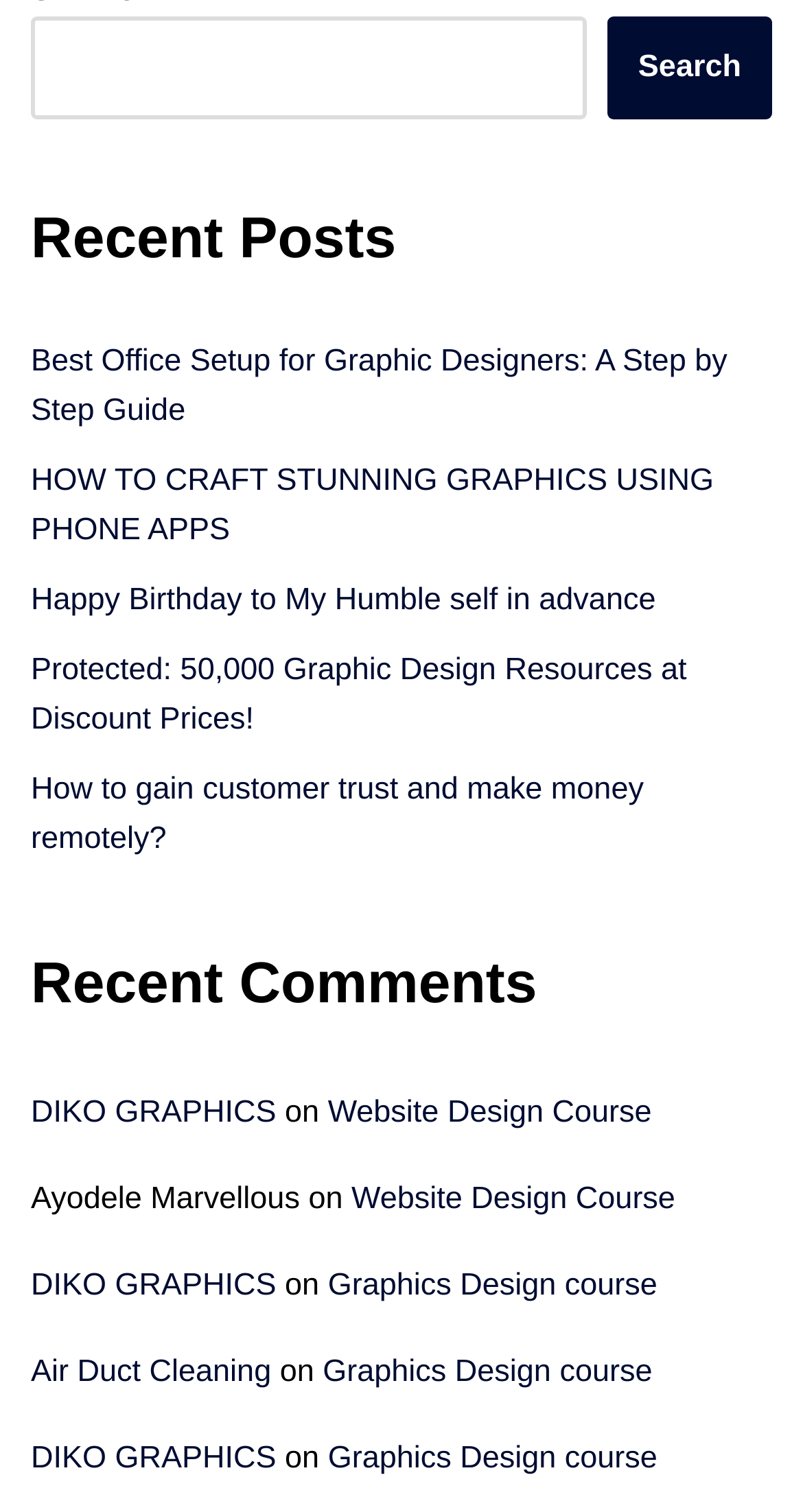Please find the bounding box coordinates of the element's region to be clicked to carry out this instruction: "Visit the website design course page".

[0.408, 0.724, 0.812, 0.747]